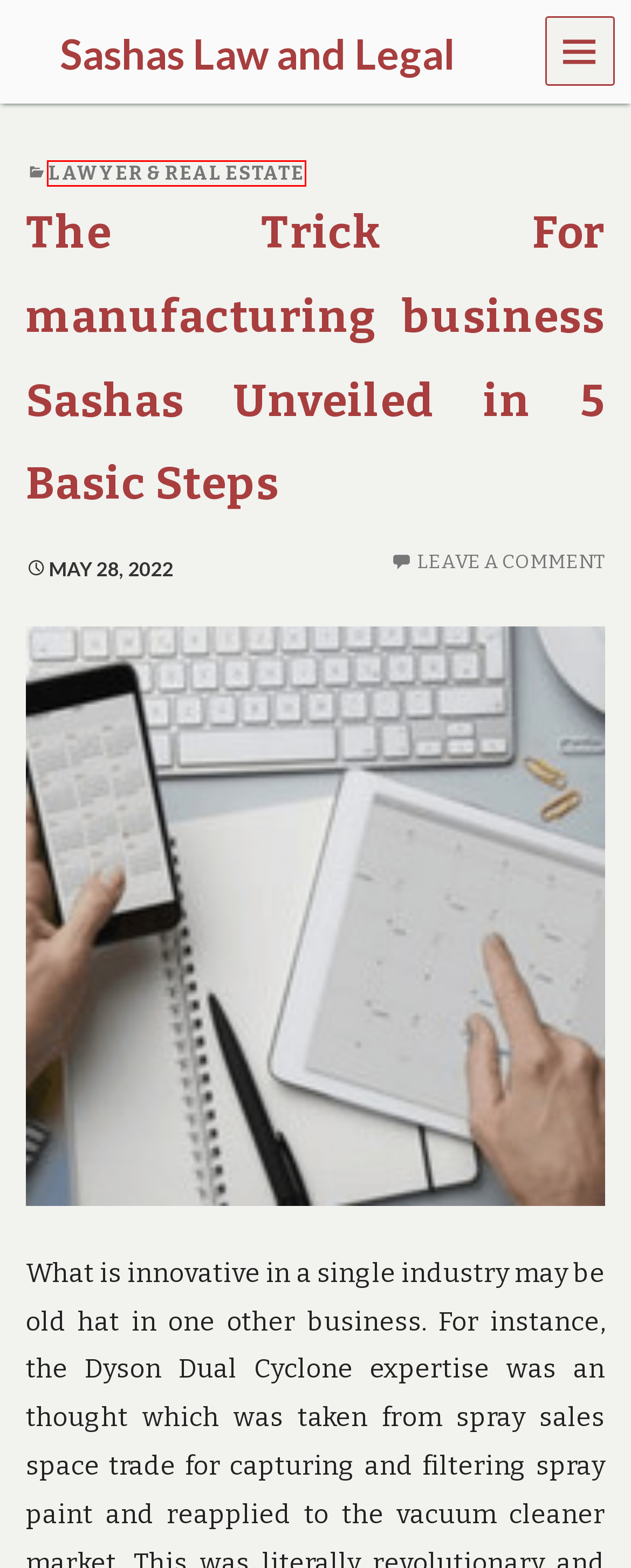With the provided screenshot showing a webpage and a red bounding box, determine which webpage description best fits the new page that appears after clicking the element inside the red box. Here are the options:
A. Sashas Law and Legal – We cover everything you need to know about law and legal
B. learn – Sashas Law and Legal
C. October 2021 – Sashas Law and Legal
D. understand – Sashas Law and Legal
E. Lawyer & Real Estate – Sashas Law and Legal
F. May 28, 2022 – Sashas Law and Legal
G. details – Sashas Law and Legal
H. June 2022 – Sashas Law and Legal

E